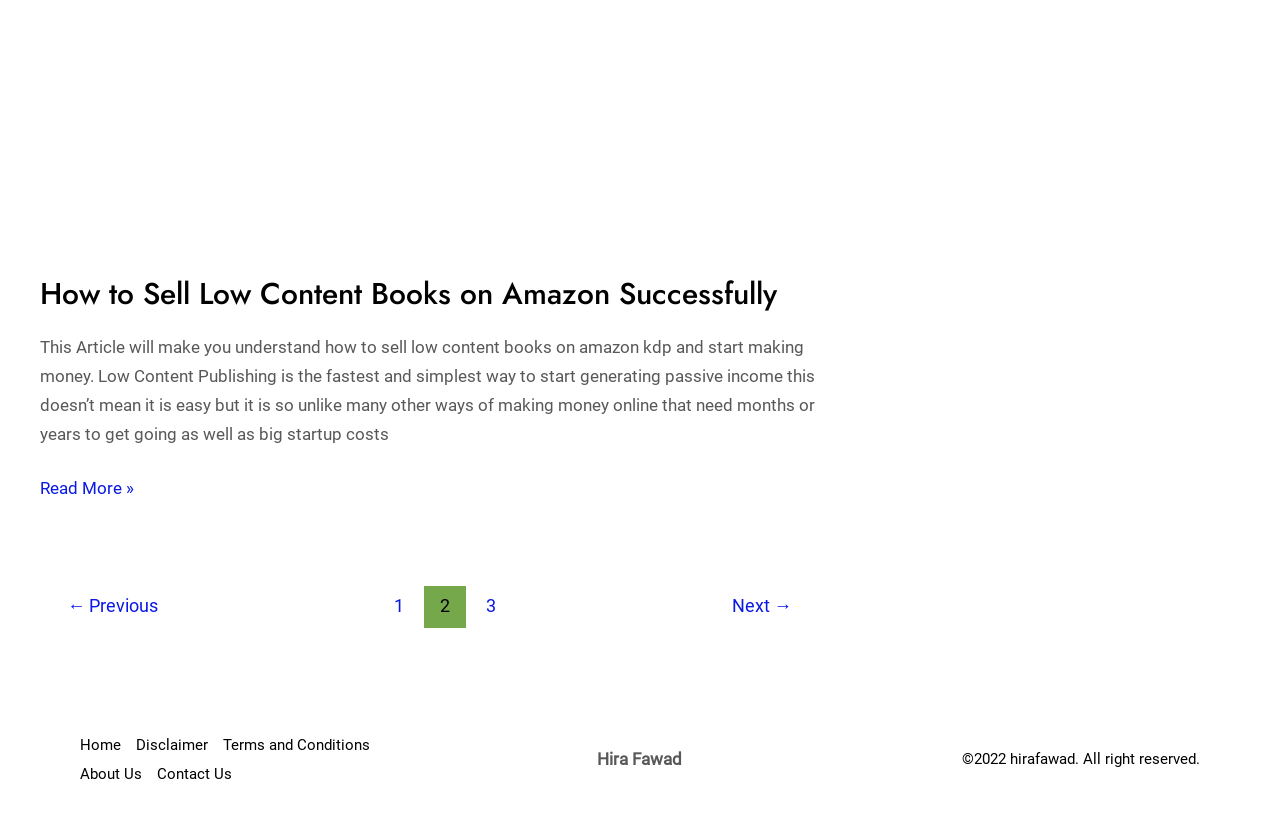Could you specify the bounding box coordinates for the clickable section to complete the following instruction: "click on the link to learn how to sell low content books on amazon successfully"?

[0.031, 0.33, 0.607, 0.382]